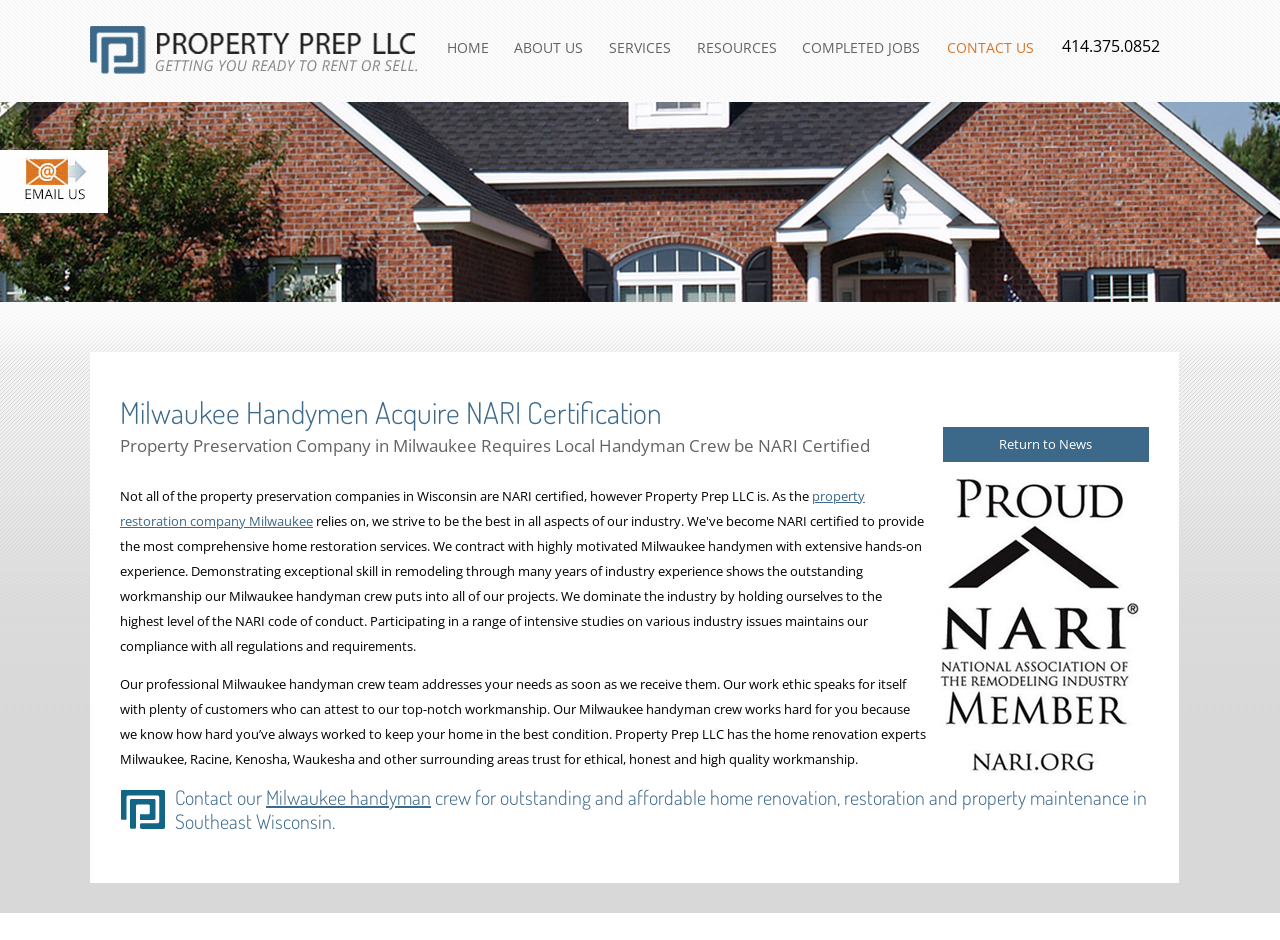Please find the bounding box coordinates of the section that needs to be clicked to achieve this instruction: "Get in touch with the Milwaukee handyman crew".

[0.208, 0.834, 0.337, 0.862]